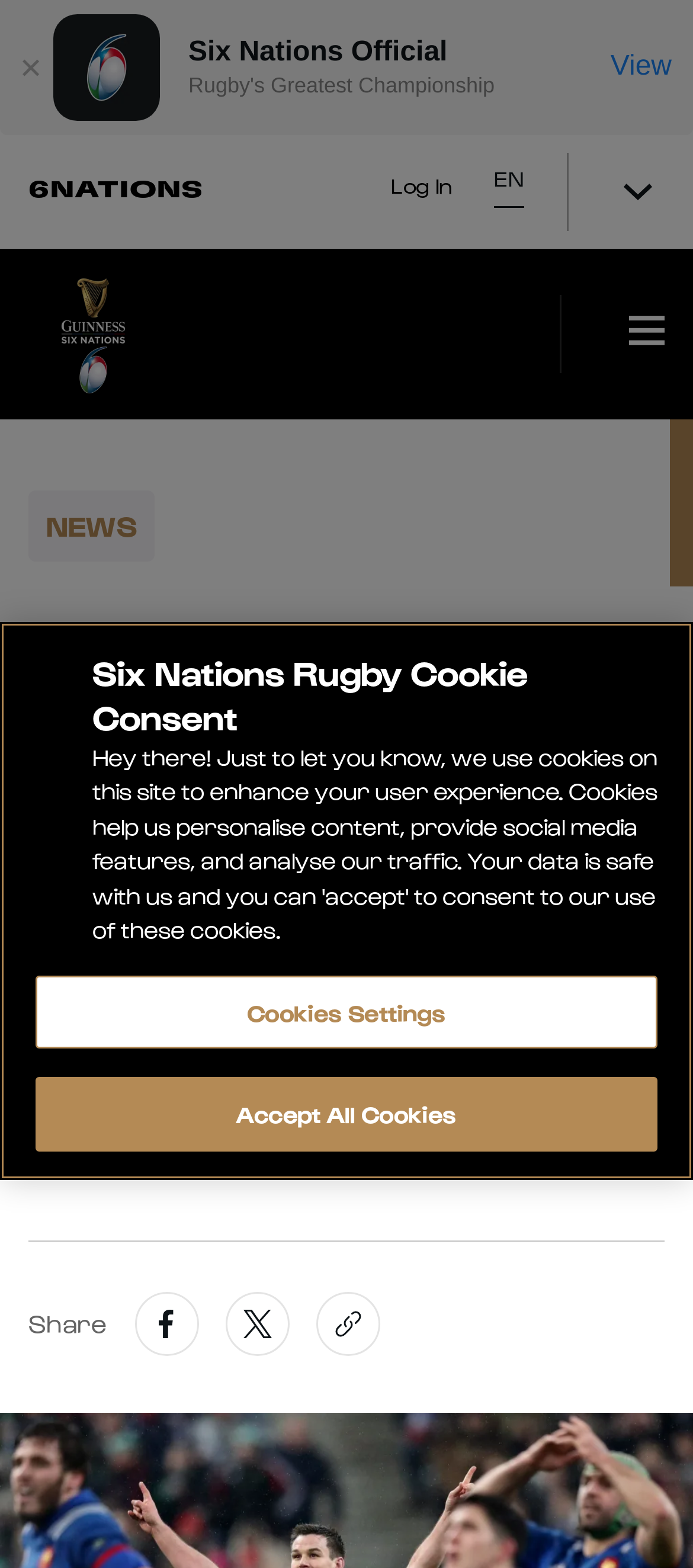What is the date of the video?
Using the image, provide a concise answer in one word or a short phrase.

17TH MARCH 2018